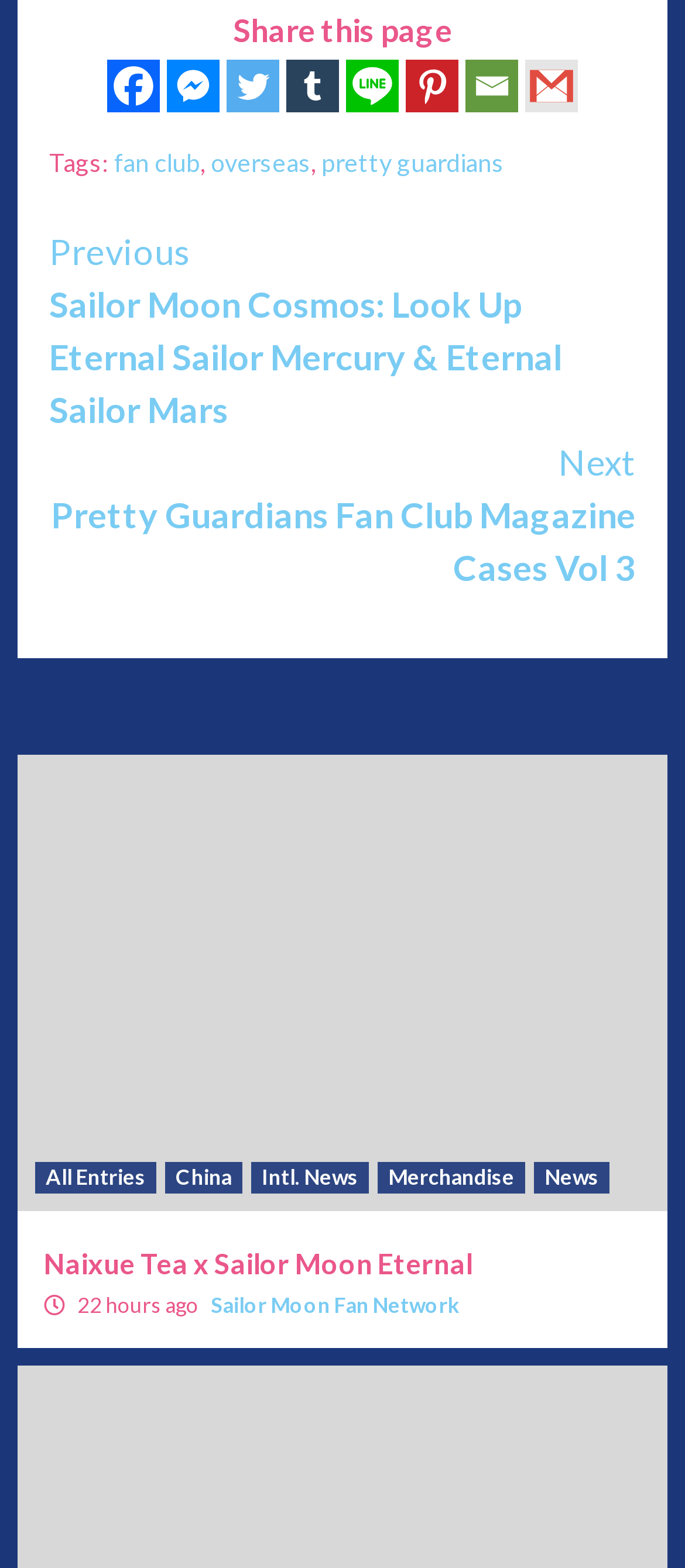Identify the bounding box coordinates of the clickable section necessary to follow the following instruction: "Share this page on Facebook". The coordinates should be presented as four float numbers from 0 to 1, i.e., [left, top, right, bottom].

[0.156, 0.038, 0.233, 0.071]